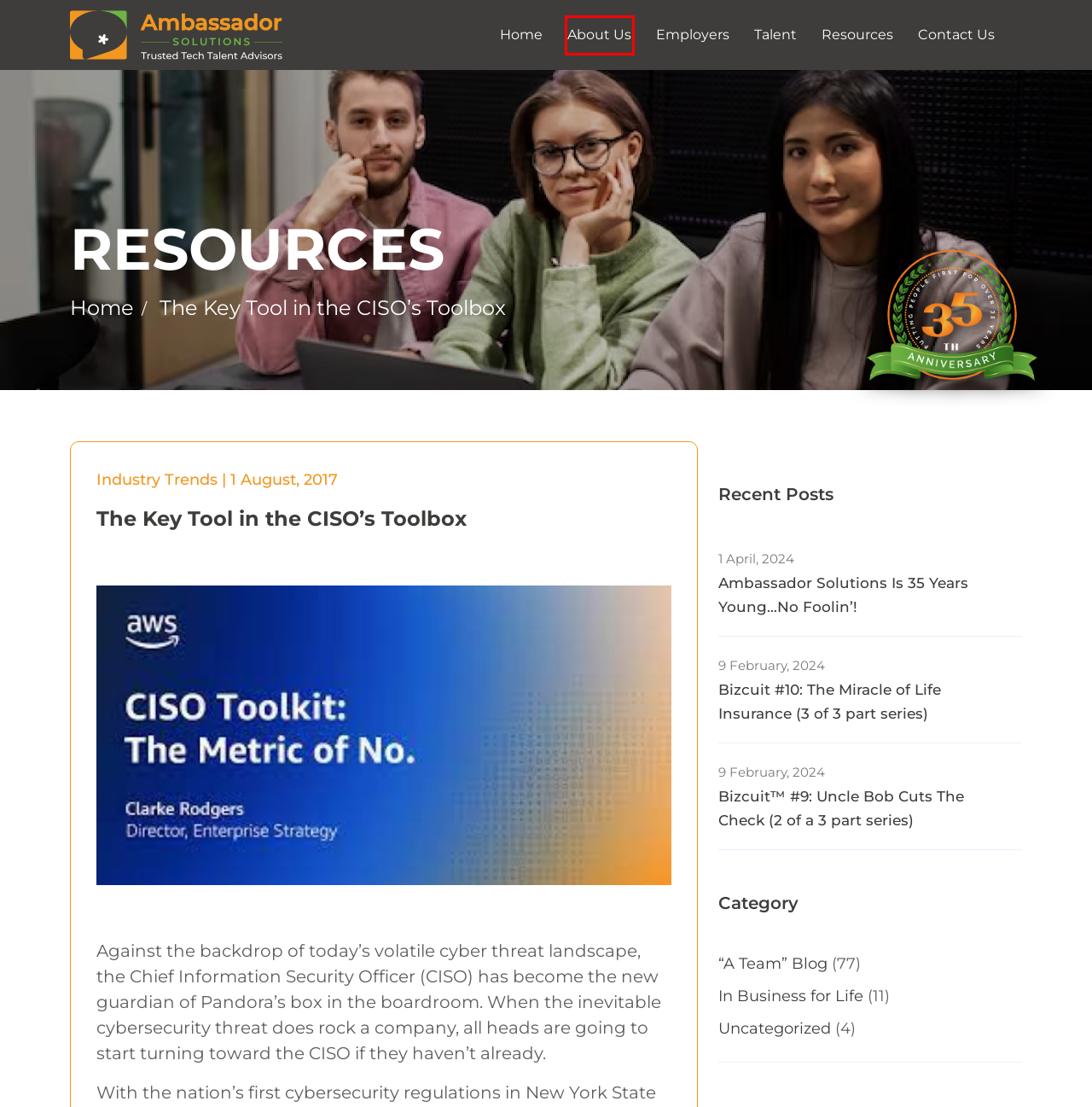Assess the screenshot of a webpage with a red bounding box and determine which webpage description most accurately matches the new page after clicking the element within the red box. Here are the options:
A. Building Top Tech Teams | Ambassador Solutions
B. Easy Tech Job Placement | Launch Your Tech Career with Ambassador Solutions
C. Contact Us | Ambassador Solutions
D. About | Ambassador Solutions
E. In Business for Life Archives - Ambassador Solutions
F. Uncategorized Archives - Ambassador Solutions
G. Bizcuit™ #9: Uncle Bob Cuts The Check (2 of a 3 part series) - Ambassador Solutions
H. Ambassador Solutions Is 35 Years Young…No Foolin’! - Ambassador Solutions

D